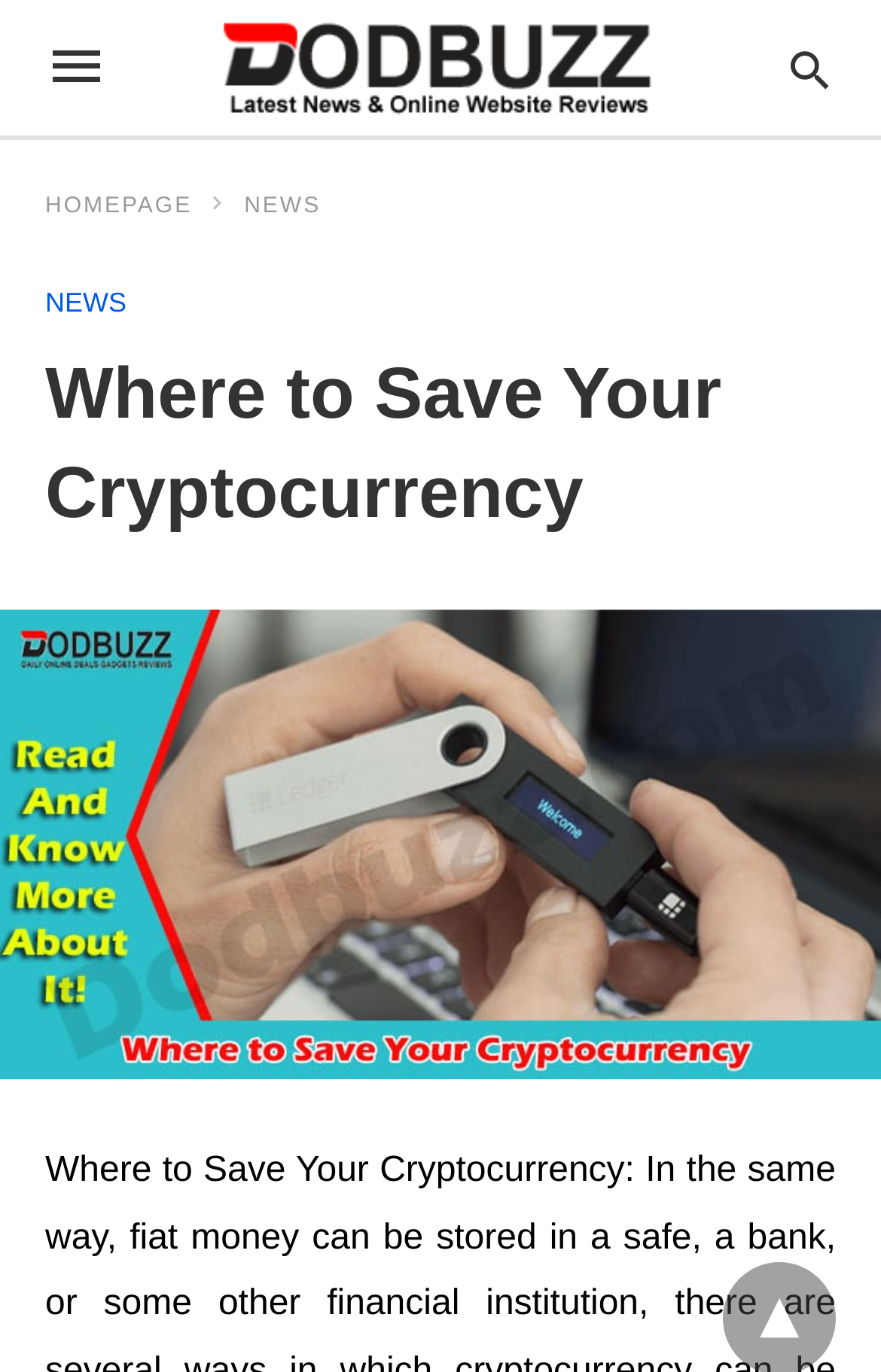Provide a thorough description of this webpage.

The webpage appears to be an article or blog post about saving cryptocurrency, with a focus on providing complete details. At the top left of the page, there is a logo header with the text "Dodbuzz Logo Header" and an image of the same name. To the right of the logo, there is a search bar with a label that says "Type your query" and a magnifying glass icon.

Below the logo and search bar, there are several navigation links, including "HOMEPAGE" and "NEWS", which are repeated twice. The main content of the page is headed by a large title that reads "Where to Save Your Cryptocurrency". 

Below the title, there is a large image that takes up most of the width of the page, with a caption or description that says "Latest Information Save Your Cryptocurrency". 

Further down the page, there is a subheading that reads "Where to Save Your Cryptocurrency:", which likely introduces the main content of the article.